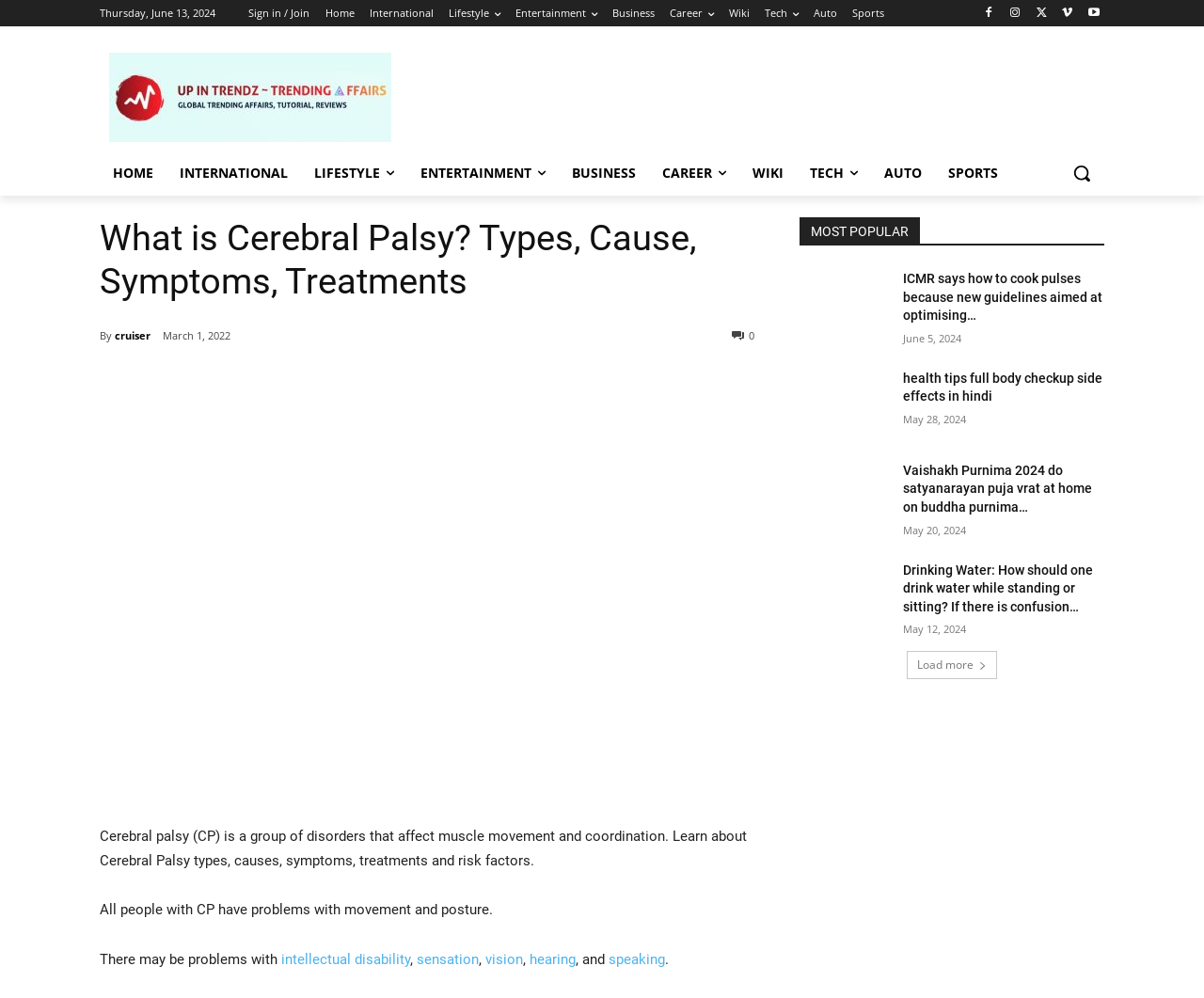Answer the following query with a single word or phrase:
What is the purpose of the 'Search' button?

To search